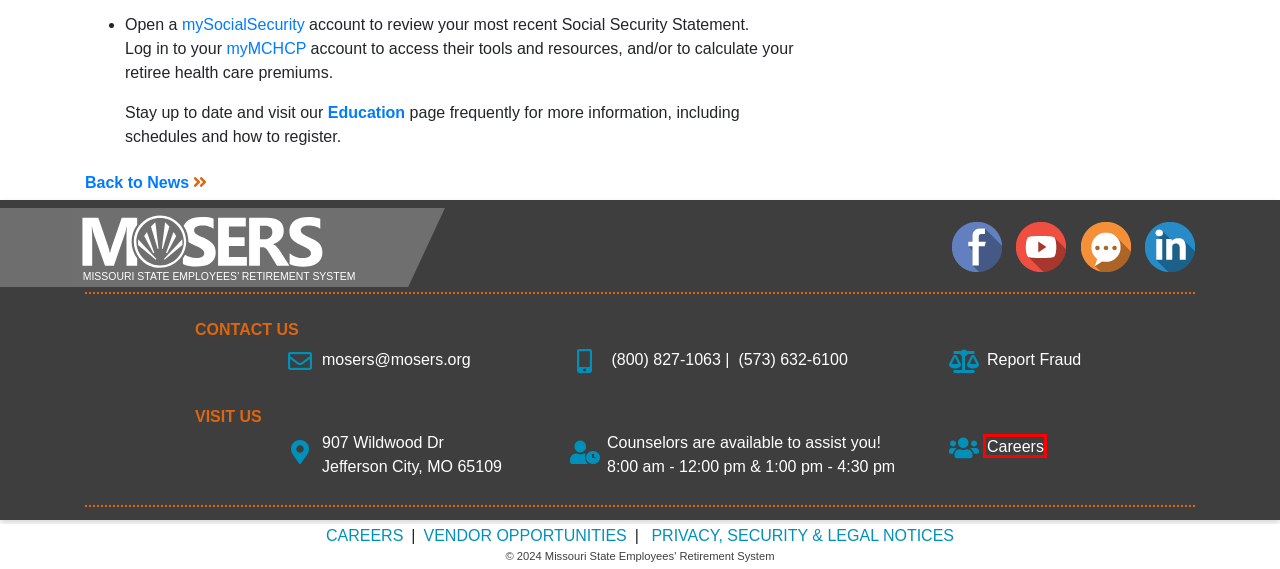Evaluate the webpage screenshot and identify the element within the red bounding box. Select the webpage description that best fits the new webpage after clicking the highlighted element. Here are the candidates:
A. Pension Payments
B. News
C. Funding
D. Education
E. Rumor Central
F. Careers
G. Report Fraud
H. Error 404: Not Found

F